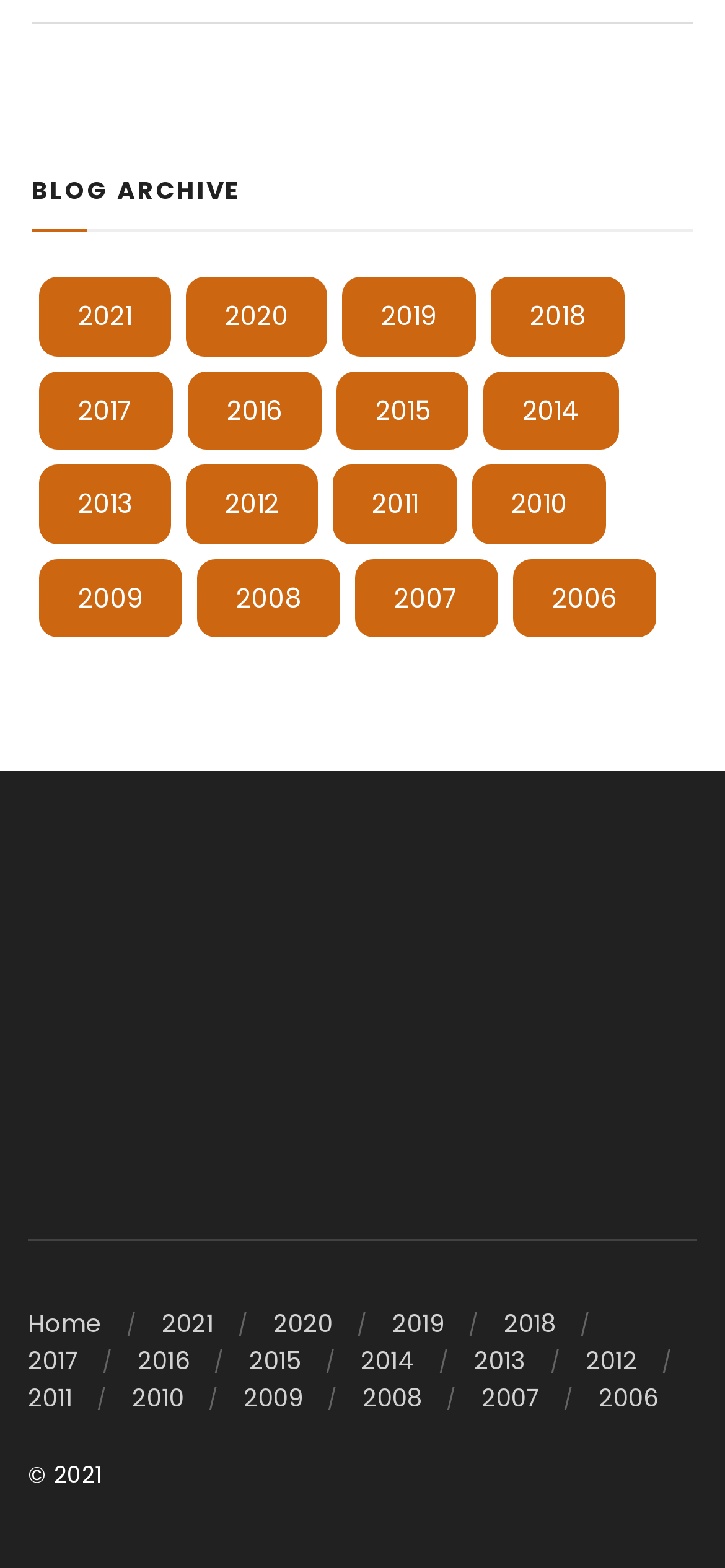Please determine the bounding box coordinates of the section I need to click to accomplish this instruction: "Learn about Wage Advance".

None